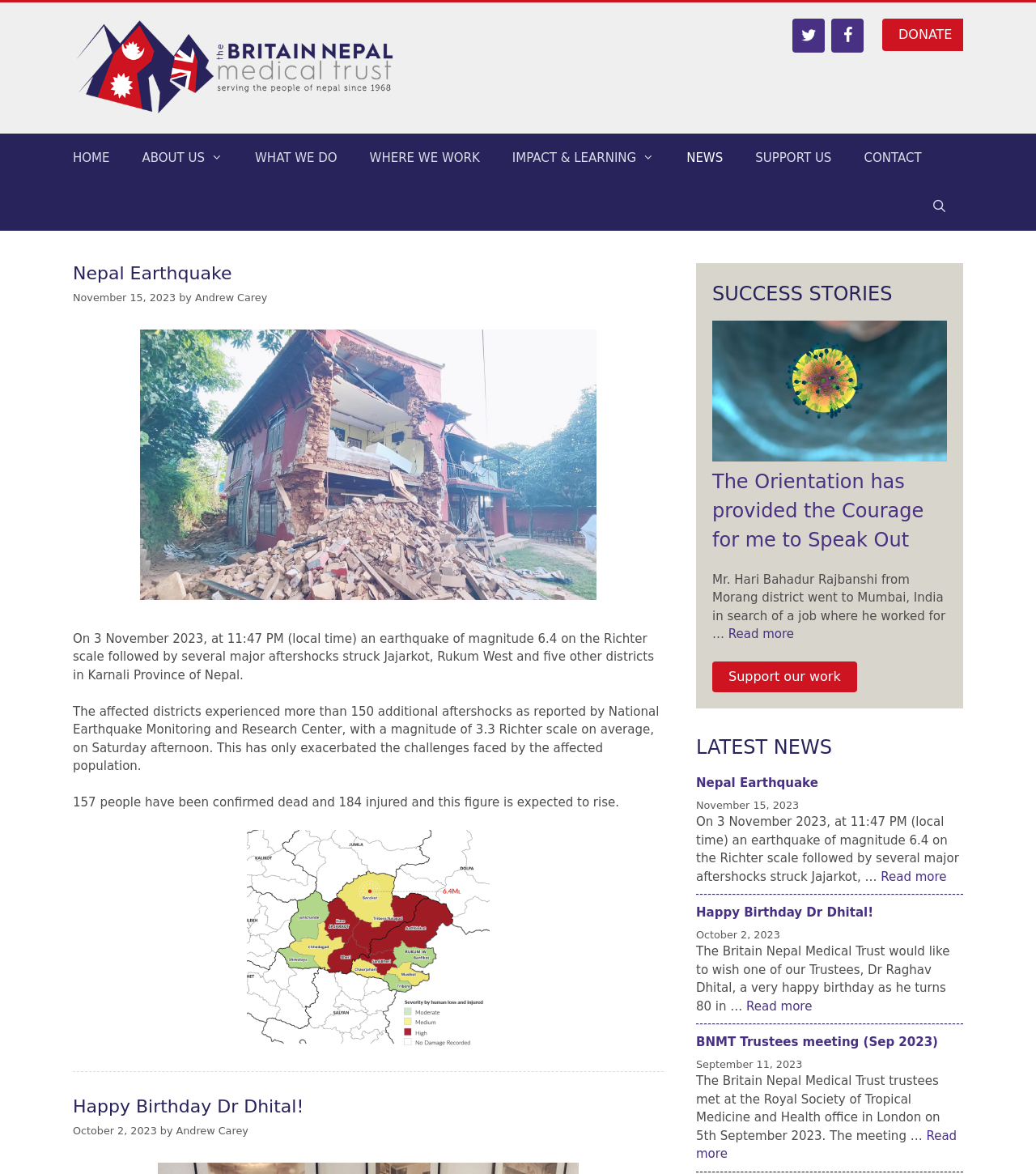Use a single word or phrase to answer this question: 
What is the 'SUCCESS STORIES' section about?

Stories of people helped by the organization